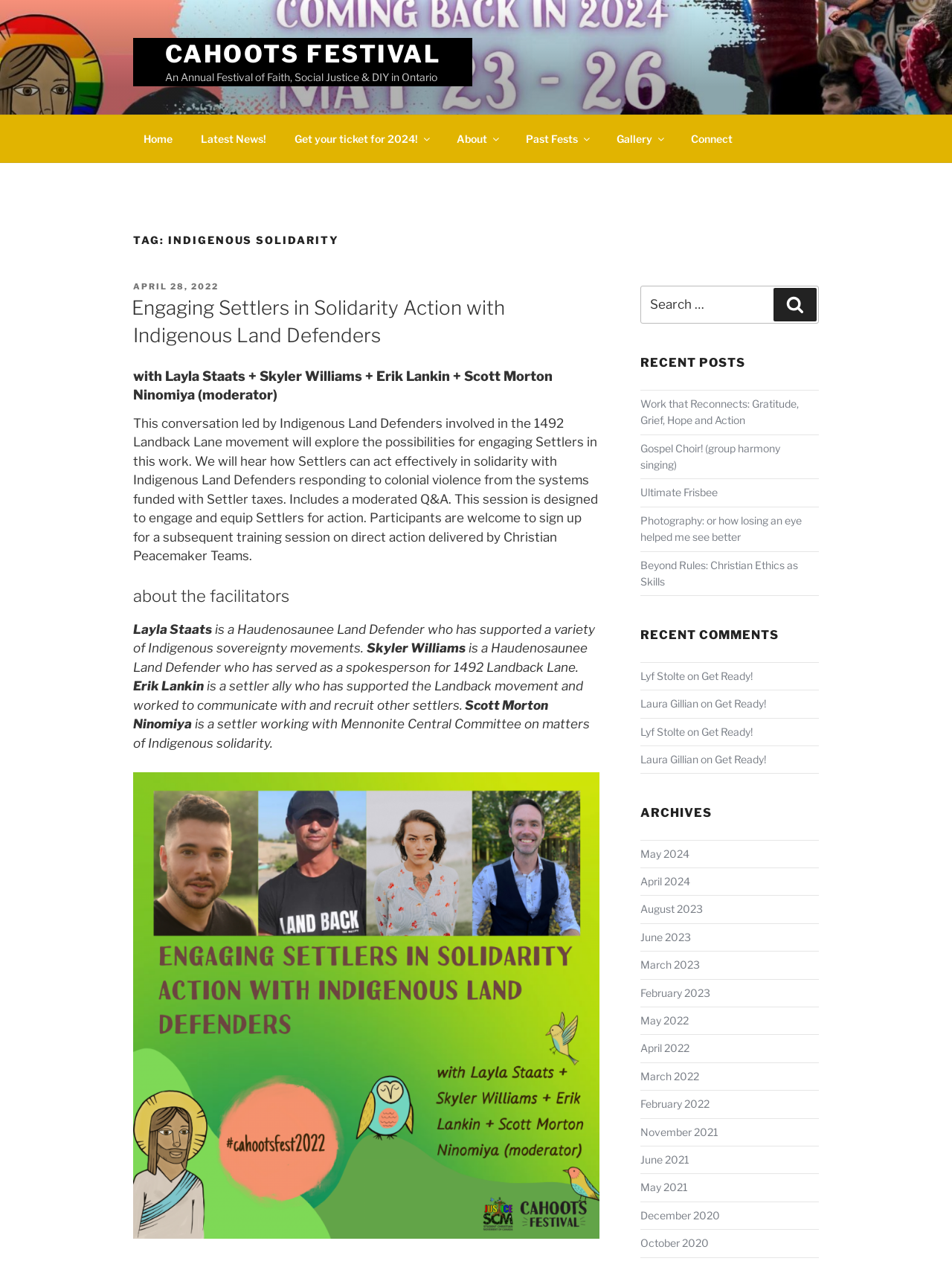What is the topic of the conversation led by Indigenous Land Defenders?
Using the screenshot, give a one-word or short phrase answer.

Engaging Settlers in Solidarity Action